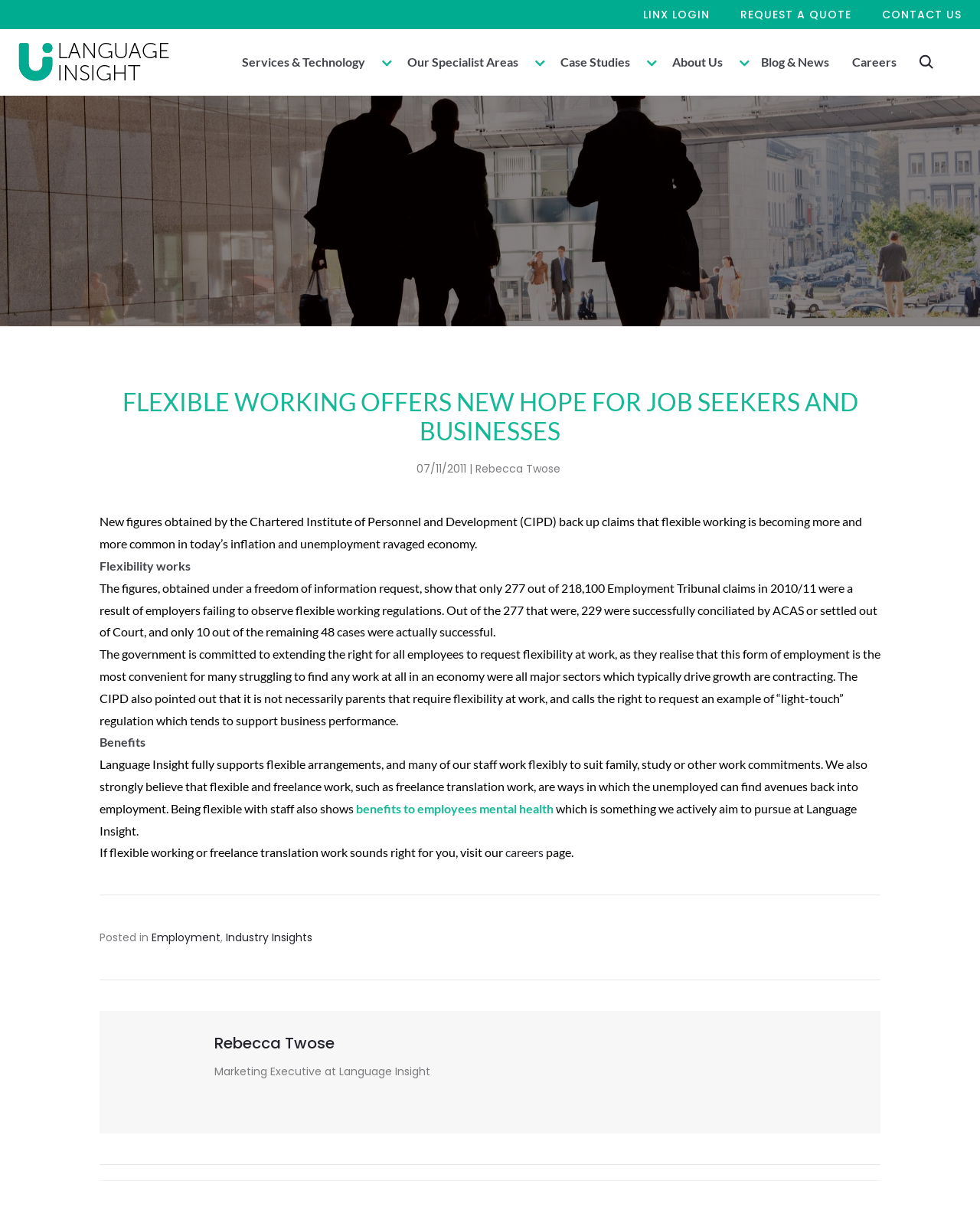What is the purpose of the 'Careers' link?
Examine the image and provide an in-depth answer to the question.

The 'Careers' link is likely to lead to a page where job seekers can find job opportunities at Language Insight, as it is a common practice for companies to have a careers or jobs section on their website.